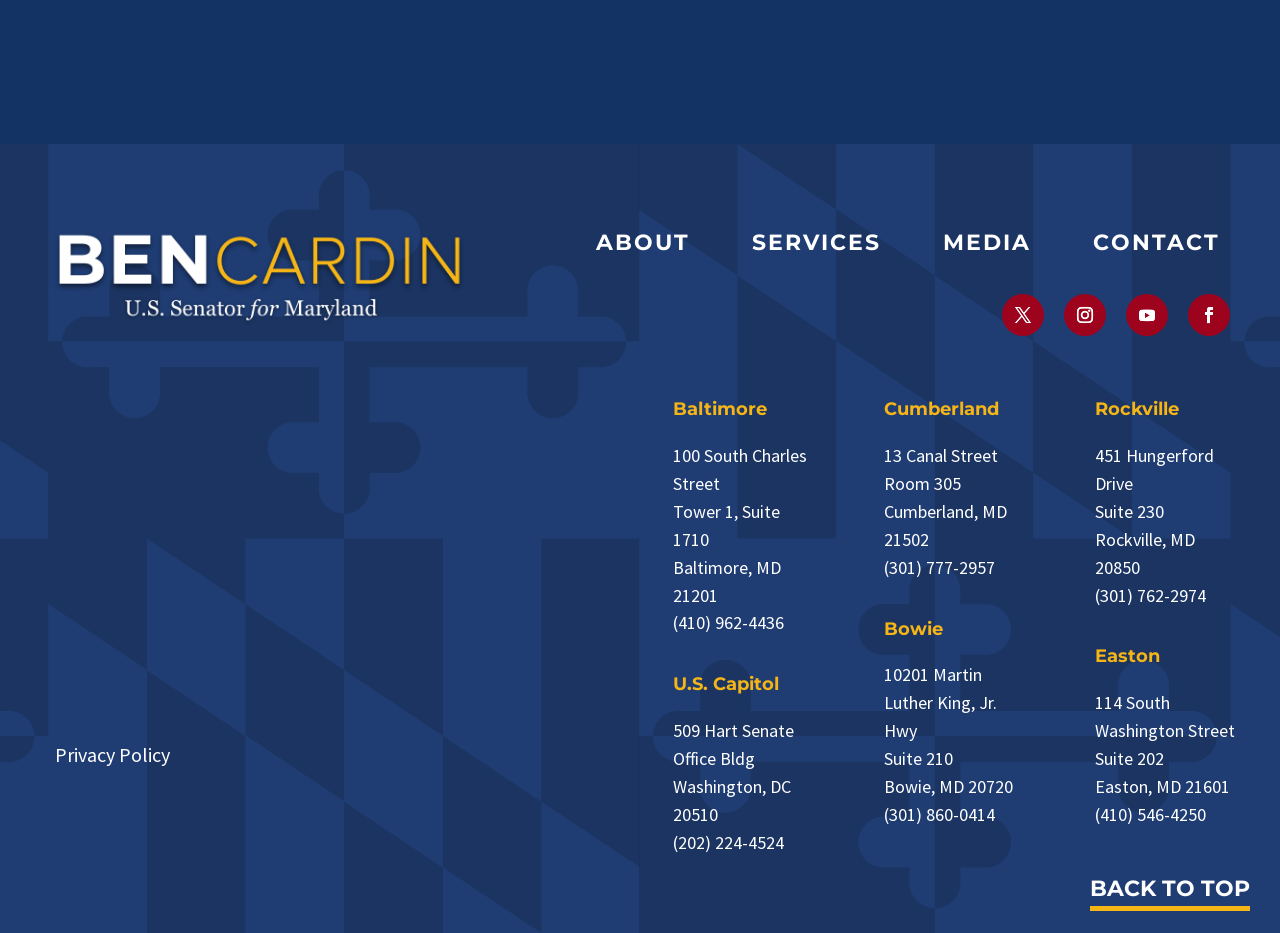Provide a brief response in the form of a single word or phrase:
How many office locations are listed?

5